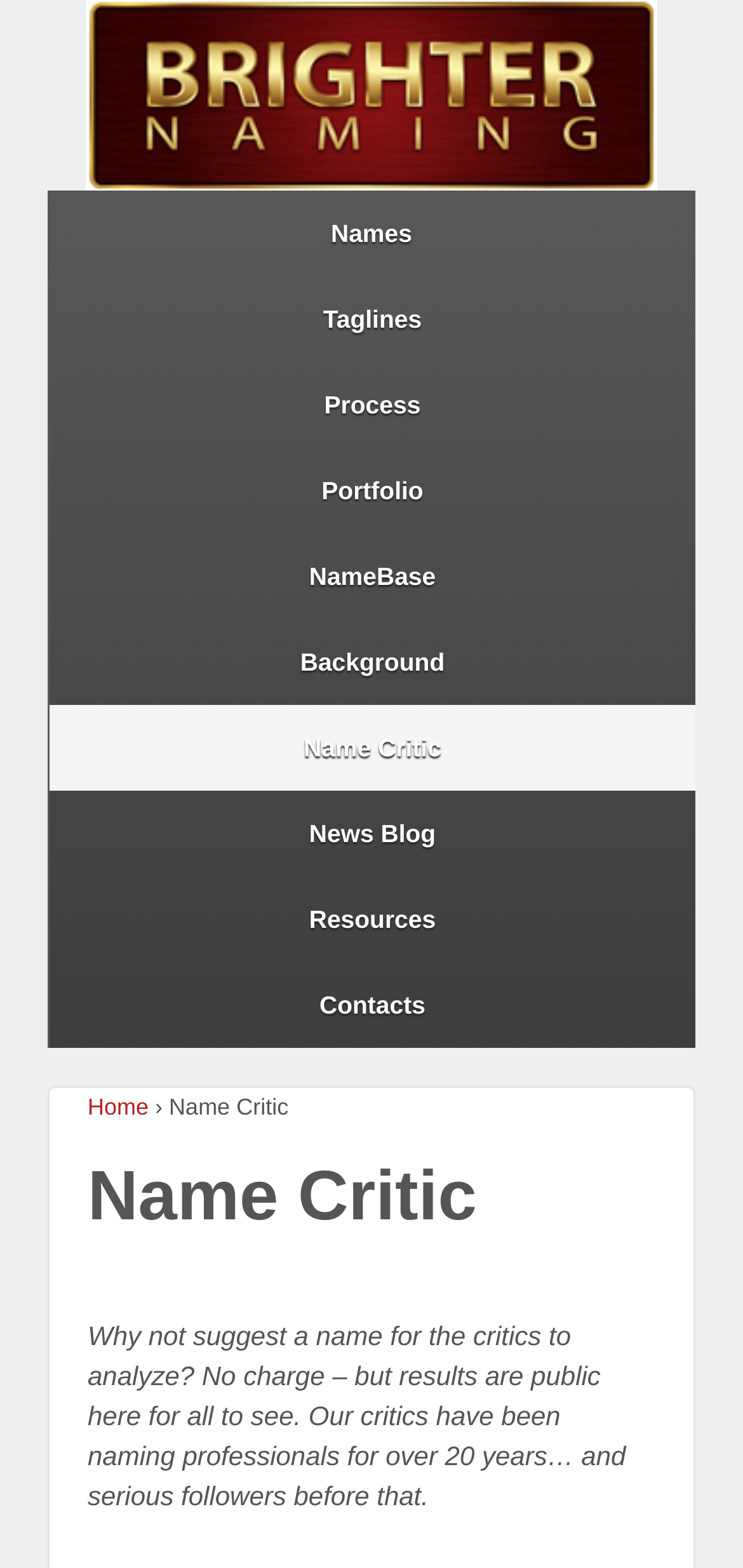Please locate the bounding box coordinates of the region I need to click to follow this instruction: "Read about Intermittent Claudication".

None